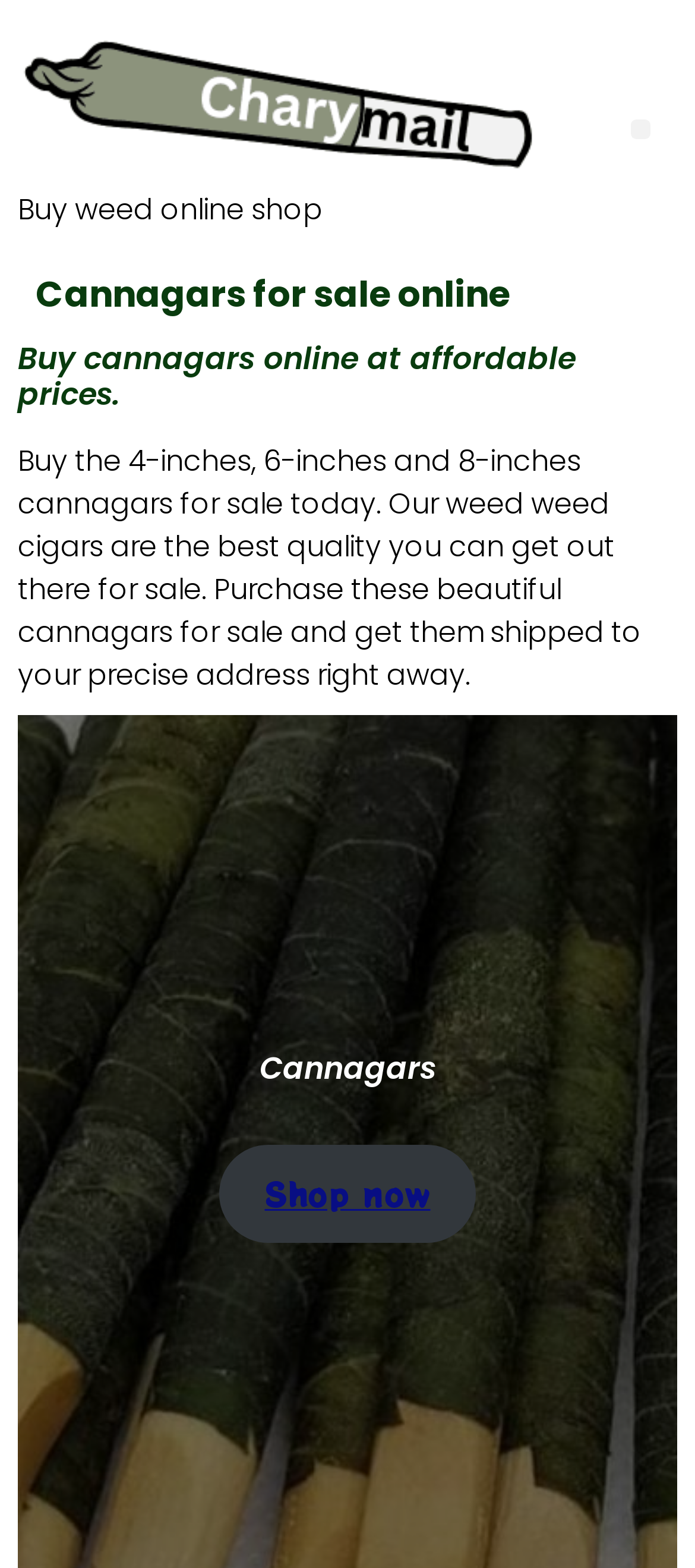Extract the main title from the webpage.

Cannagars for sale online